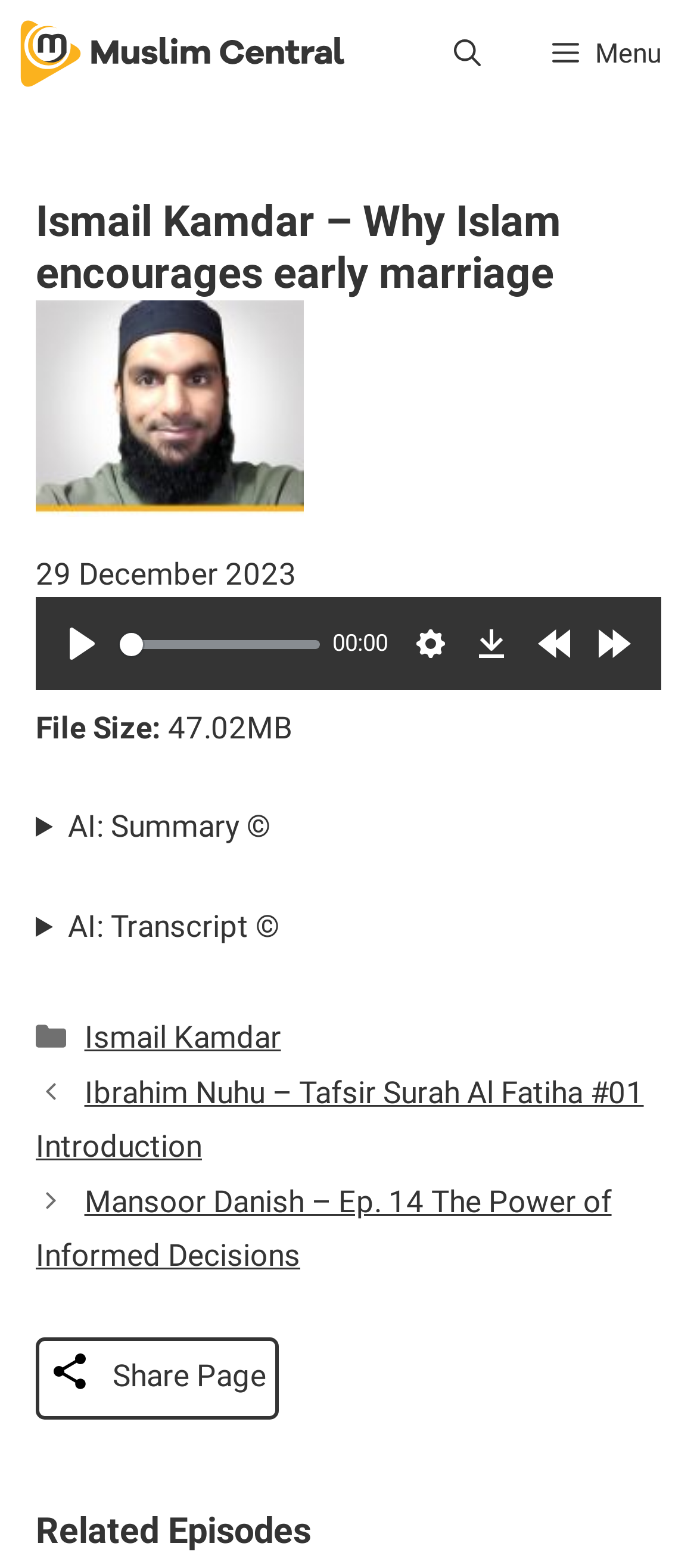Please predict the bounding box coordinates (top-left x, top-left y, bottom-right x, bottom-right y) for the UI element in the screenshot that fits the description: Download

[0.664, 0.392, 0.746, 0.429]